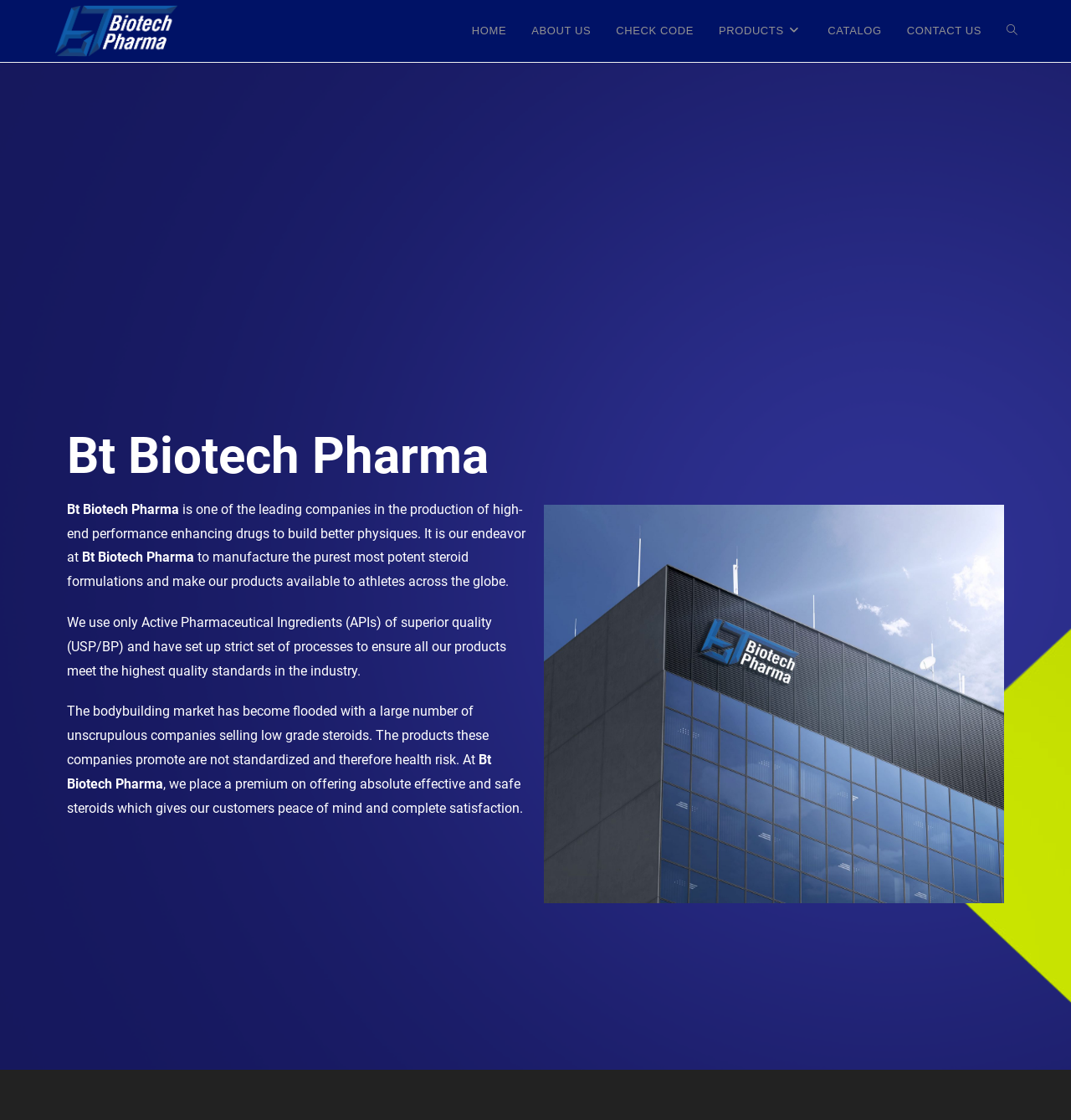Locate the UI element described as follows: "ABOUT US". Return the bounding box coordinates as four float numbers between 0 and 1 in the order [left, top, right, bottom].

[0.485, 0.0, 0.563, 0.055]